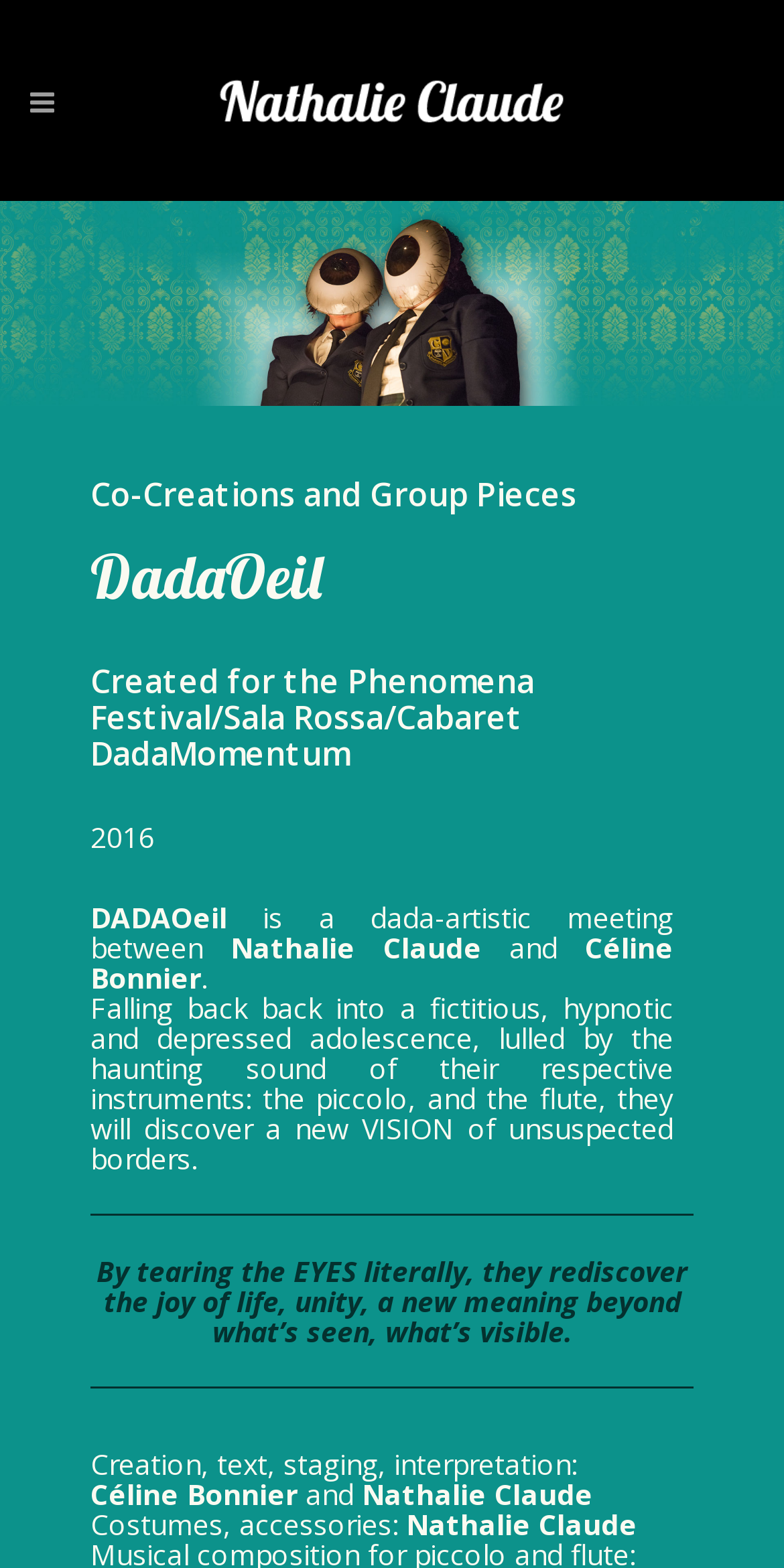Reply to the question with a brief word or phrase: What is the name of the artistic meeting?

DADAOeil